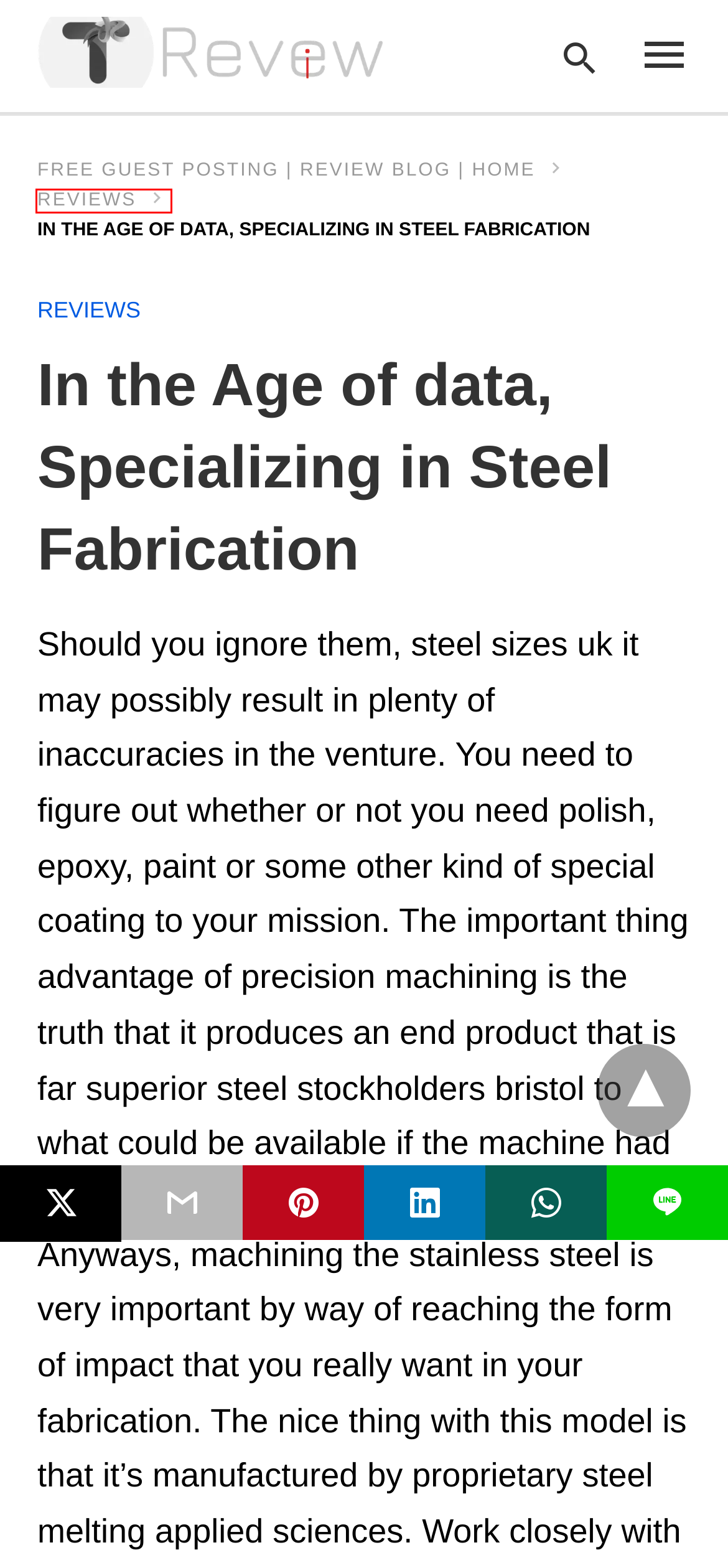Examine the screenshot of a webpage featuring a red bounding box and identify the best matching webpage description for the new page that results from clicking the element within the box. Here are the options:
A. Trending Now Archives - Tech ! Reviews
B. Car Deals Archives - Tech ! Reviews
C. 5G Archives - Tech ! Reviews
D. Reviews Archives - Tech ! Reviews
E. Testimonials
F. Services
G. Tech ! Reviews - Technology Blog for Reviews, Best Buy Deals & More. ( Review Blog)
H. Ten Methods You May Grow Your Creativity Utilizing Steel Fabrication

D